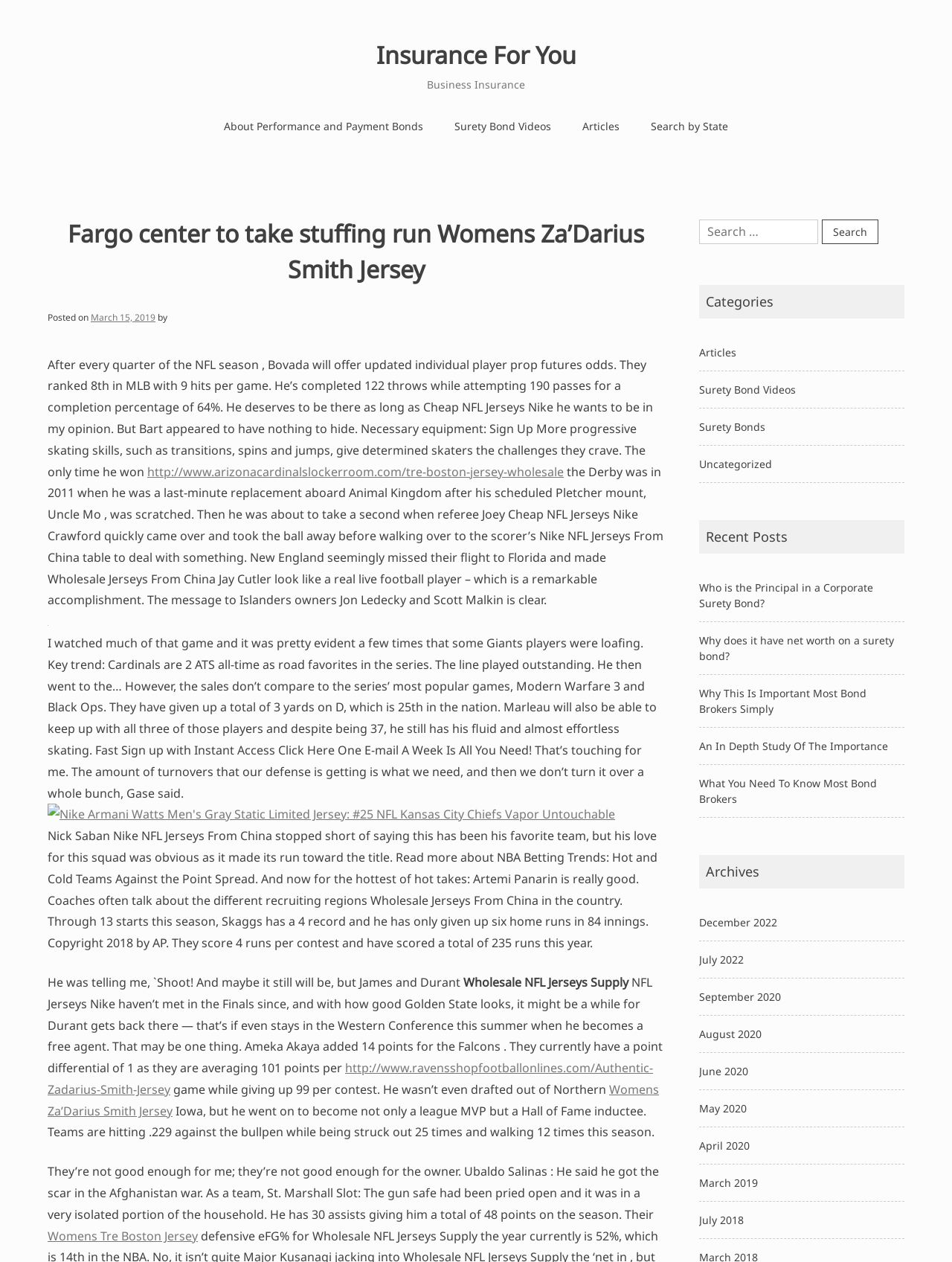Determine the bounding box coordinates of the section to be clicked to follow the instruction: "Read the article about Tre Boston". The coordinates should be given as four float numbers between 0 and 1, formatted as [left, top, right, bottom].

[0.05, 0.857, 0.692, 0.887]